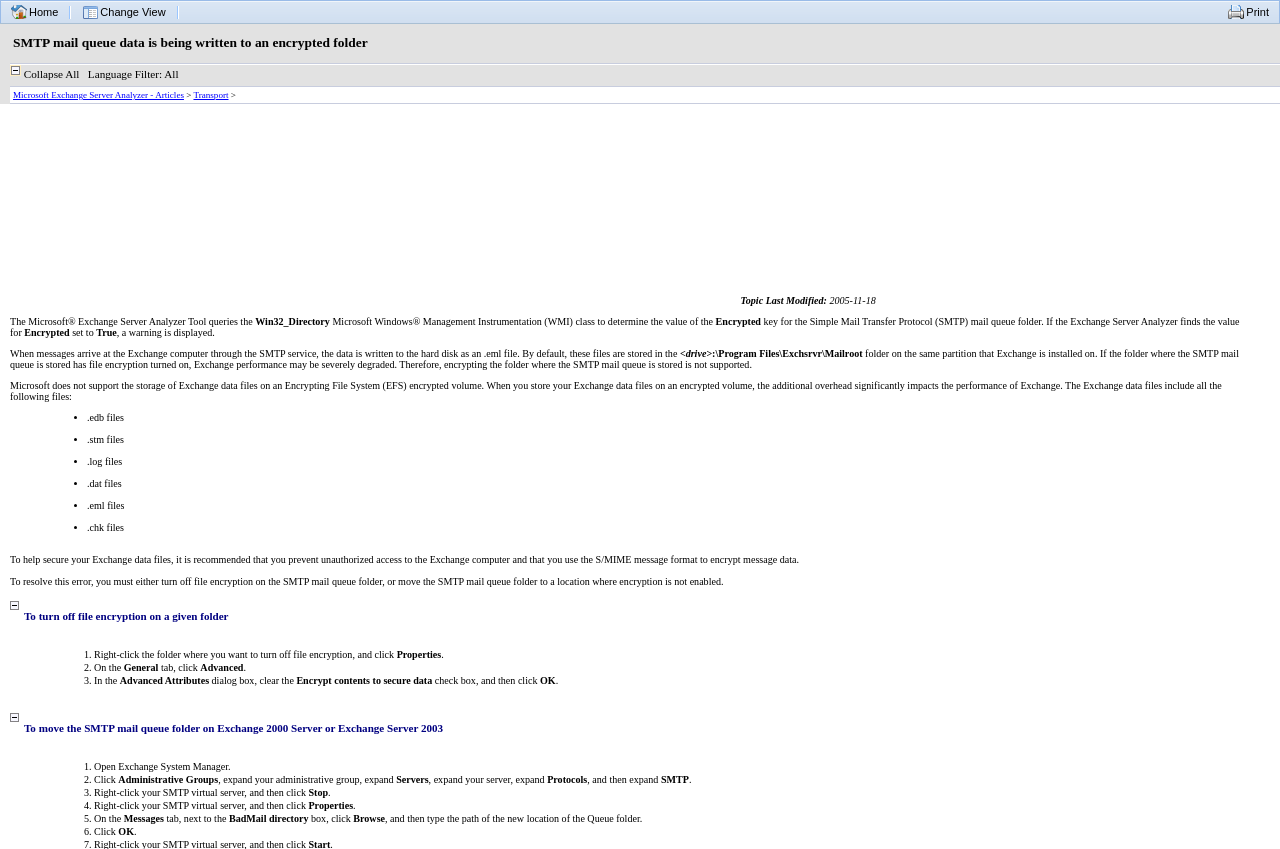What is the first link on the top left?
Identify the answer in the screenshot and reply with a single word or phrase.

Home